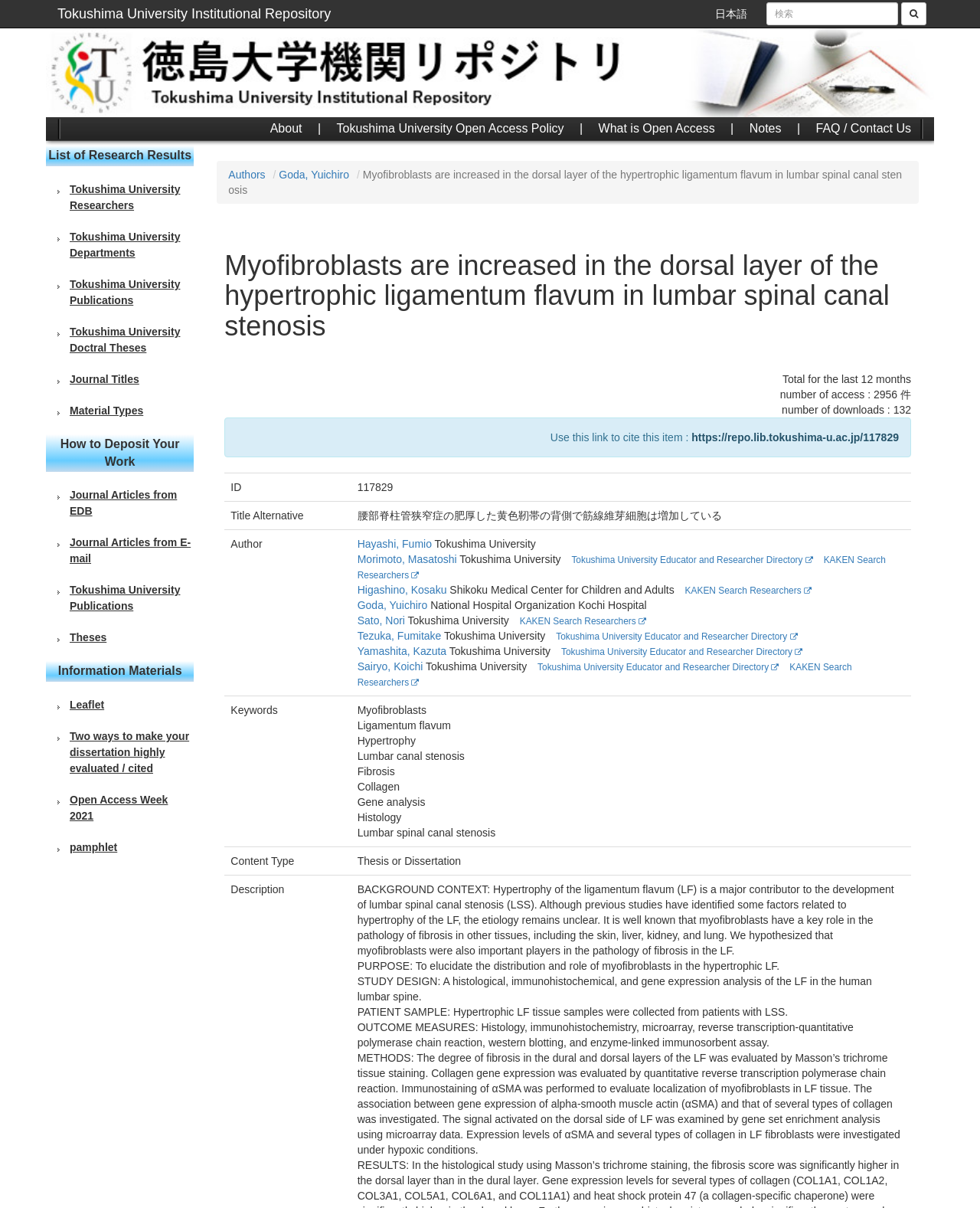Can you show the bounding box coordinates of the region to click on to complete the task described in the instruction: "search for something"?

[0.782, 0.002, 0.916, 0.021]